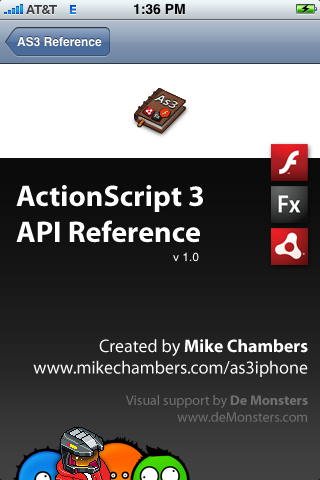Who created the application?
Ensure your answer is thorough and detailed.

The creator of the application is mentioned in the credits section, which states that it was created by Mike Chambers, with a link to his website for more information.